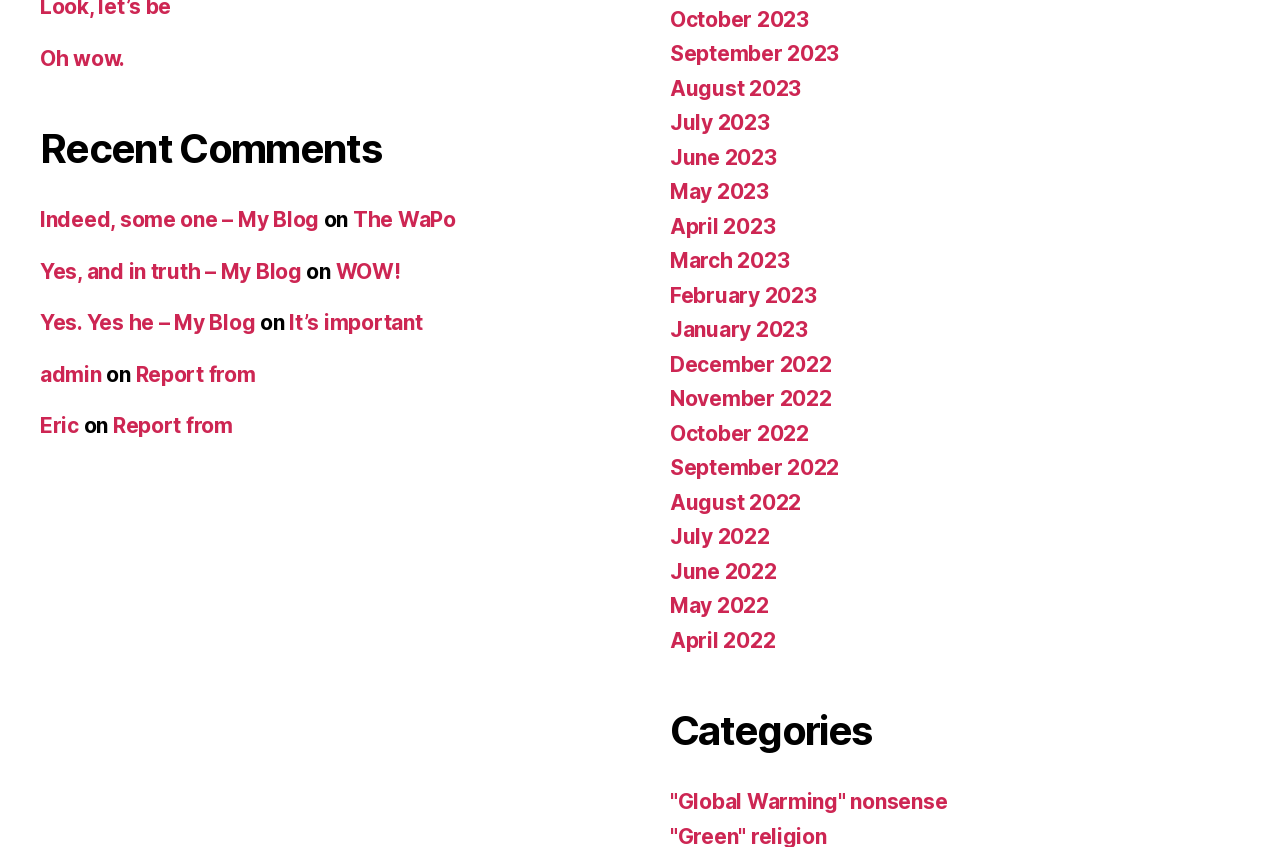Respond to the question below with a single word or phrase:
What is the position of the 'Recent Comments' heading?

Top-left